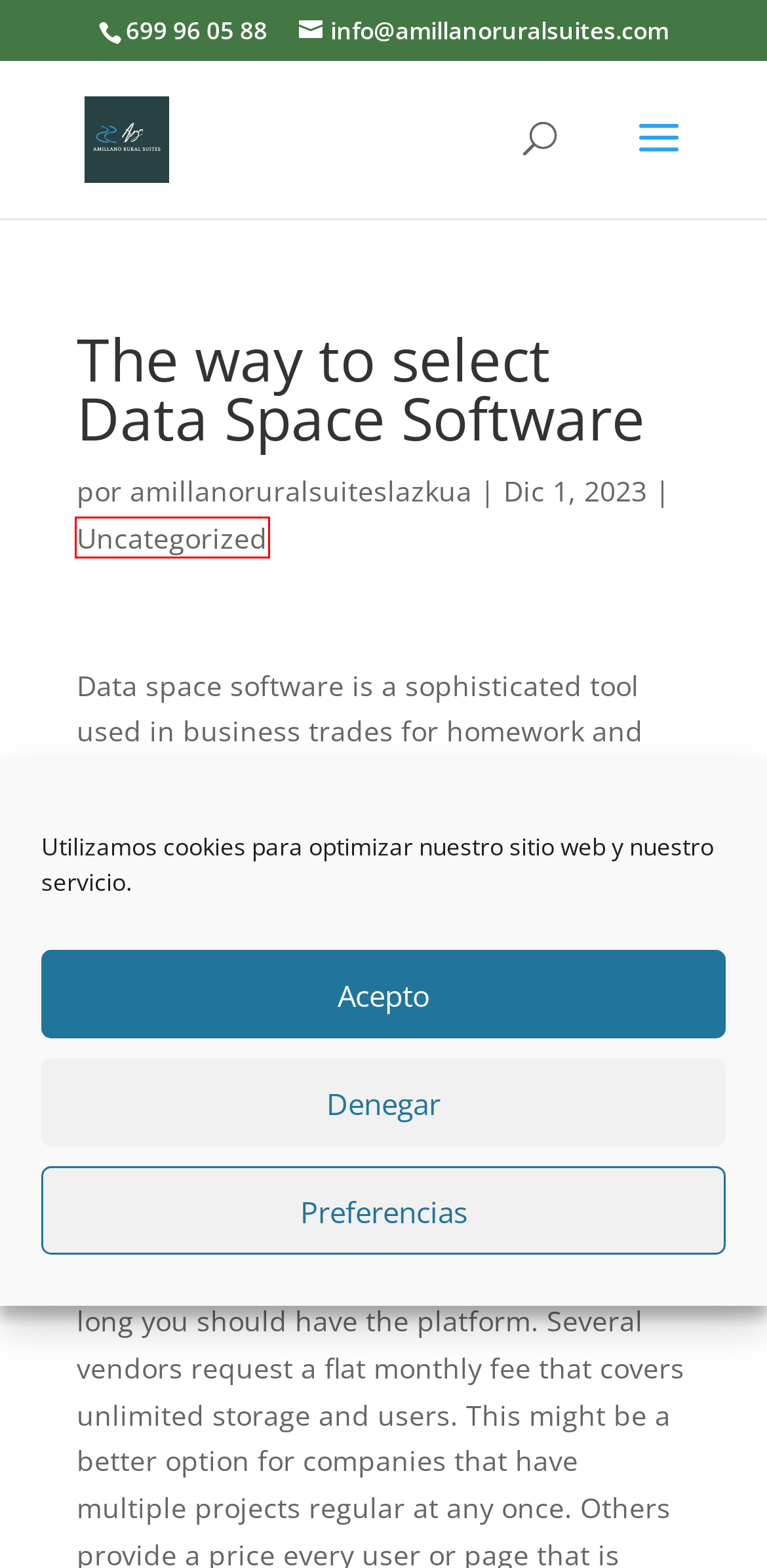Look at the screenshot of a webpage where a red bounding box surrounds a UI element. Your task is to select the best-matching webpage description for the new webpage after you click the element within the bounding box. The available options are:
A. How to find the most reliable laptop for work in 2022?Doug on Tech
B. amillanoruralsuiteslazkua | AMIILANO RURAL SUITES
C. Aprende cómo jugar a las tragamonedas sin costo | AMIILANO RURAL SUITES
D. AMIILANO RURAL SUITES | hostal rural en tierra estella
E. The Obstacles of Choosing Foreign Brides | AMIILANO RURAL SUITES
F. Uncategorized | AMIILANO RURAL SUITES
G. Latidate Review- A Balanced Testimonial | AMIILANO RURAL SUITES
H. Sofiadate Review: How Does Sofiadate Operate? | AMIILANO RURAL SUITES

F